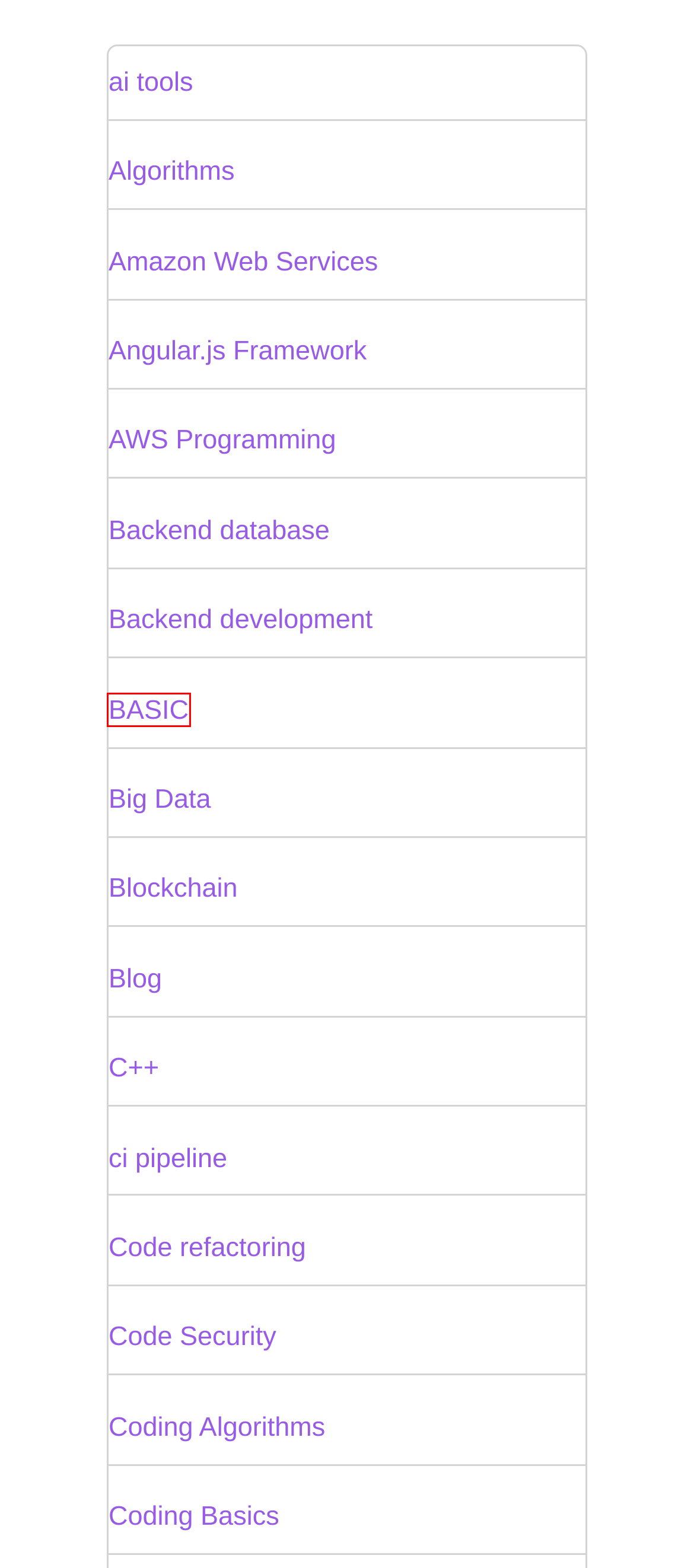With the provided screenshot showing a webpage and a red bounding box, determine which webpage description best fits the new page that appears after clicking the element inside the red box. Here are the options:
A. BASIC - Forest of Beet
B. Coding Algorithms - Forest of Beet
C. AWS Programming - Forest of Beet
D. Blog - Forest of Beet
E. Angular.js Framework - Forest of Beet
F. C++ - Forest of Beet
G. Backend development - Forest of Beet
H. Big Data - Forest of Beet

A